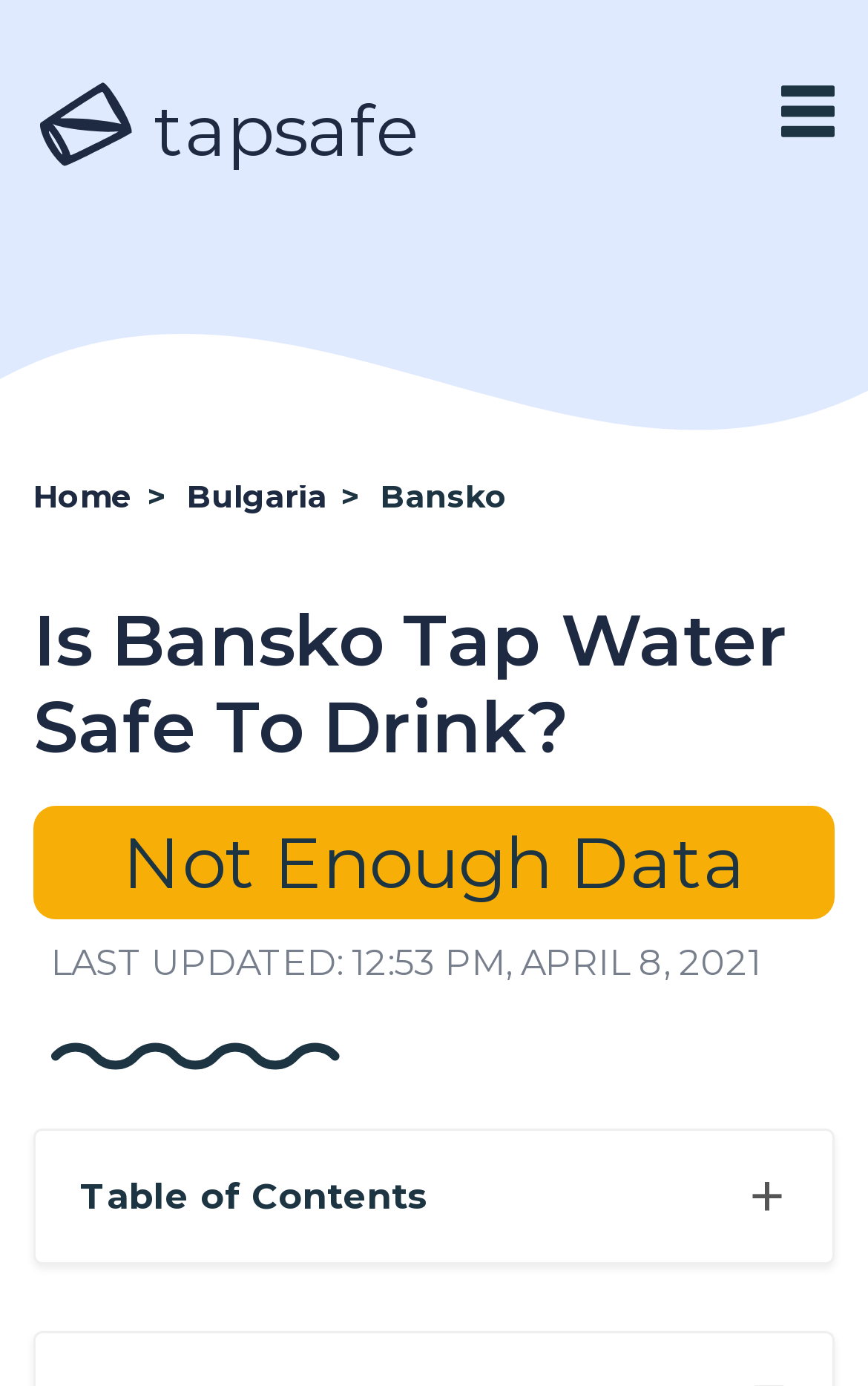Describe all the significant parts and information present on the webpage.

The webpage is about the safety of tap water in Bansko, with a focus on providing information and answers to this question. At the top left, there is a link to a related article, accompanied by a small image. On the top right, there is another image, which appears to be a logo or a banner.

Below the top section, there is a navigation menu with links to "Home", "Bulgaria", and "Bansko", separated by a ">" symbol. The menu is positioned horizontally across the page.

The main content of the page is headed by a large title, "Is Bansko Tap Water Safe To Drink?", which spans the entire width of the page. Below the title, there is a subheading that reads "Not Enough Data". 

Further down, there is a note indicating when the page was last updated, along with a small image. On the same line, there is a "+" symbol, which may indicate an expandable section or a button.

Finally, there is a "Table of Contents" section, which suggests that the page may have multiple sections or subtopics related to the main question.